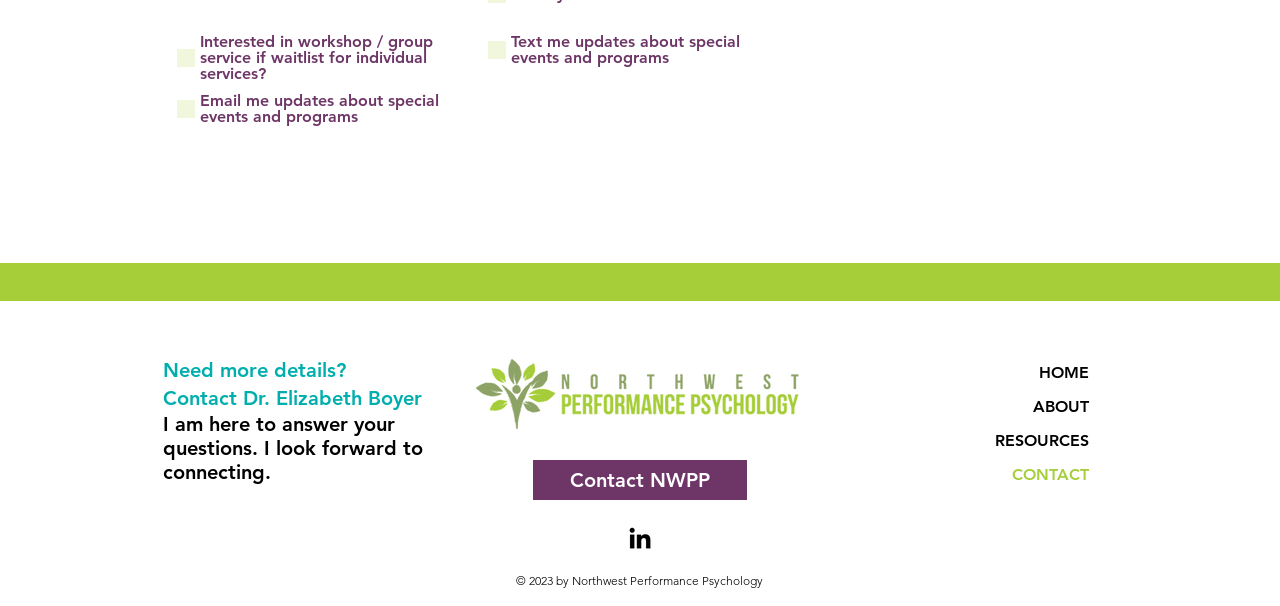What is the copyright information?
From the image, respond using a single word or phrase.

2023 by Northwest Performance Psychology